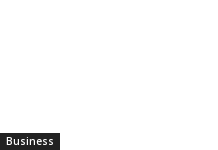Give an elaborate caption for the image.

The image features a sleek, minimalist representation associated with the article titled "Important Factors To Consider For The Best Business Insurance." This visual element is prominently displayed within the context of a footer section, inviting readers to explore related topics in the realm of business. Below the image, there's a clickable link labeled "Business," suggesting a navigation option to further engage with content related to business strategies and insights. The overall design reflects a contemporary aesthetic, emphasizing a clean layout that facilitates easy access to informative resources.